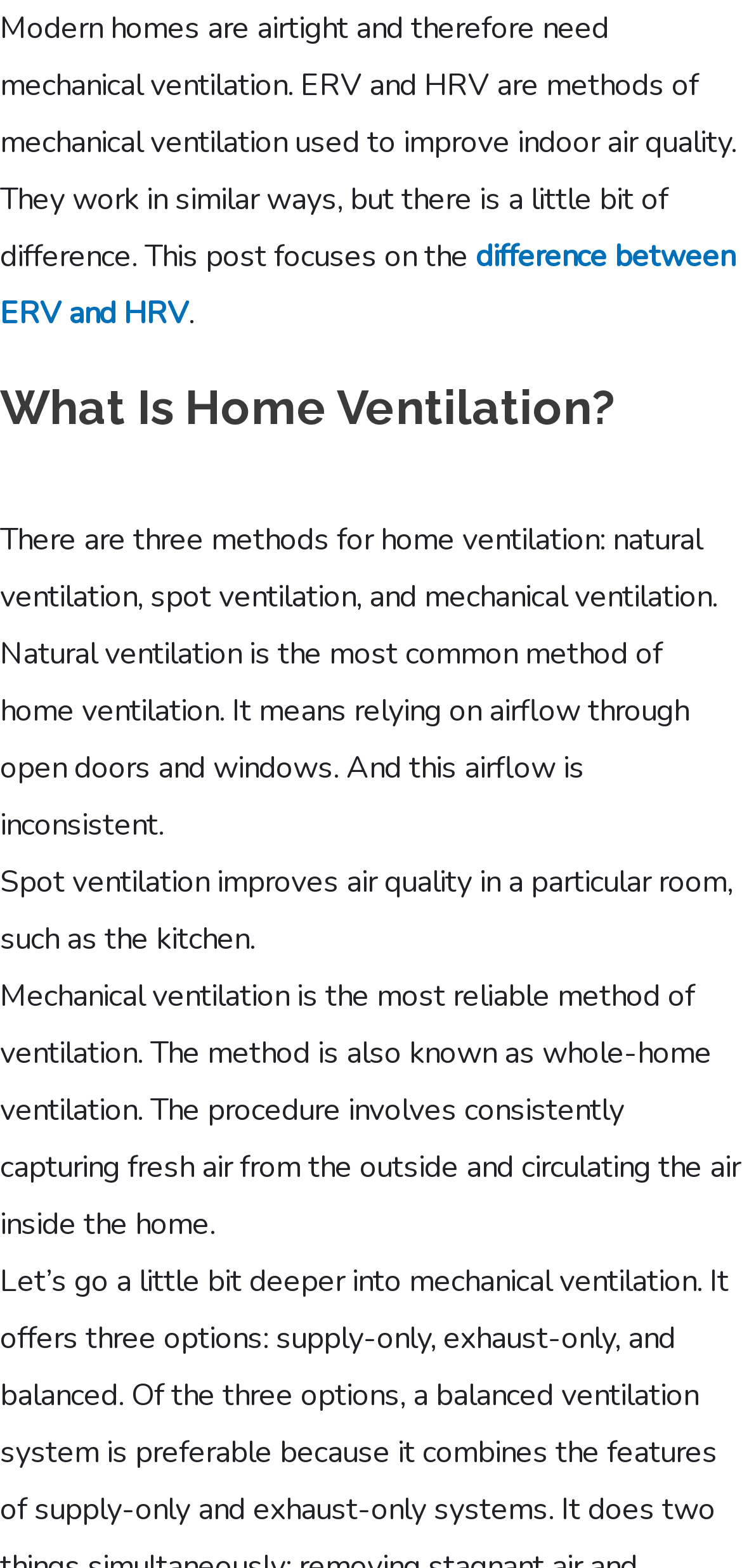Refer to the image and provide an in-depth answer to the question: 
What is the limitation of natural ventilation?

The webpage states that natural ventilation is the most common method of home ventilation, but it has a limitation - the airflow through open doors and windows is inconsistent. This information is mentioned in the section describing natural ventilation.